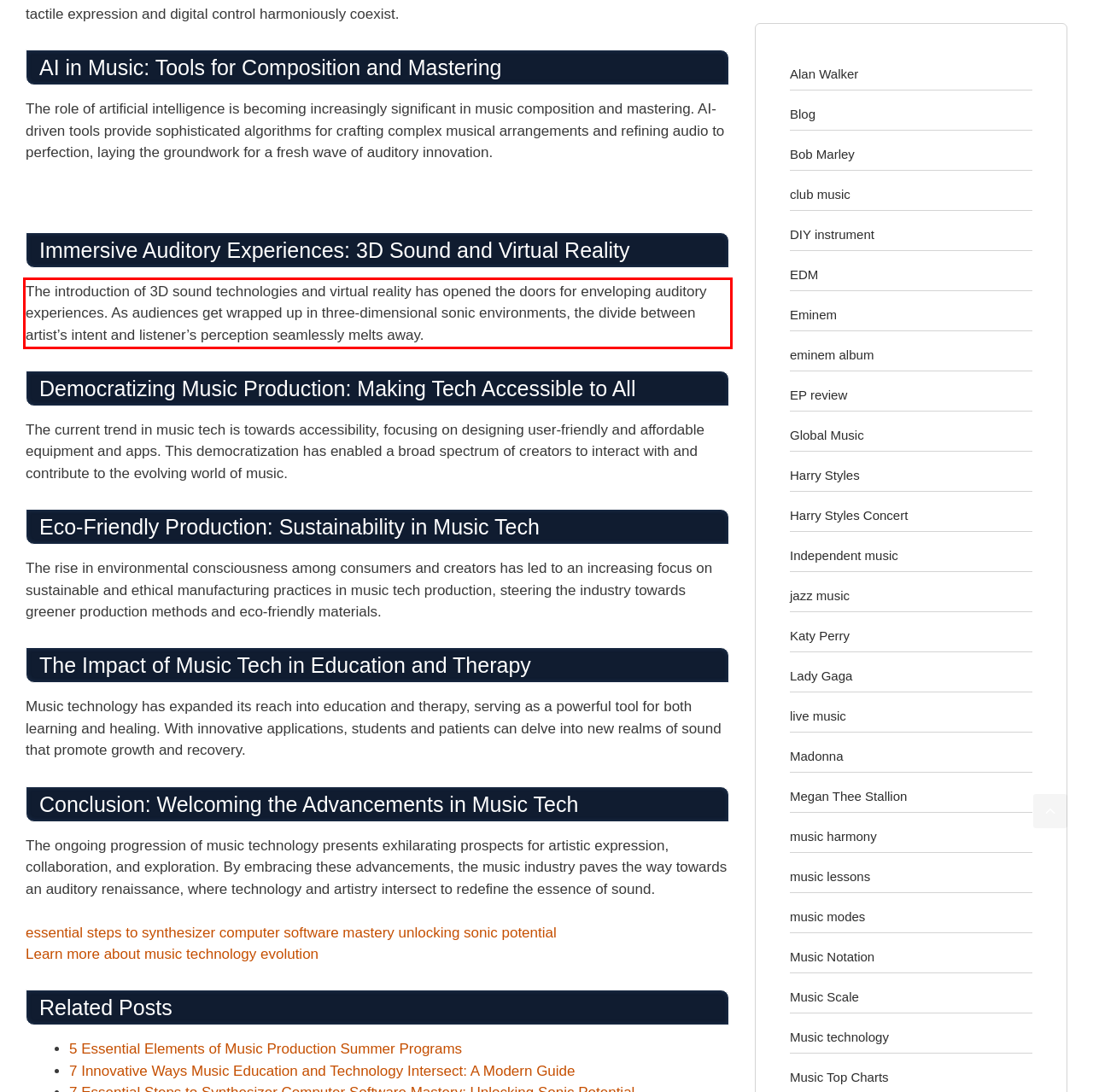Examine the screenshot of the webpage, locate the red bounding box, and perform OCR to extract the text contained within it.

The introduction of 3D sound technologies and virtual reality has opened the doors for enveloping auditory experiences. As audiences get wrapped up in three-dimensional sonic environments, the divide between artist’s intent and listener’s perception seamlessly melts away.